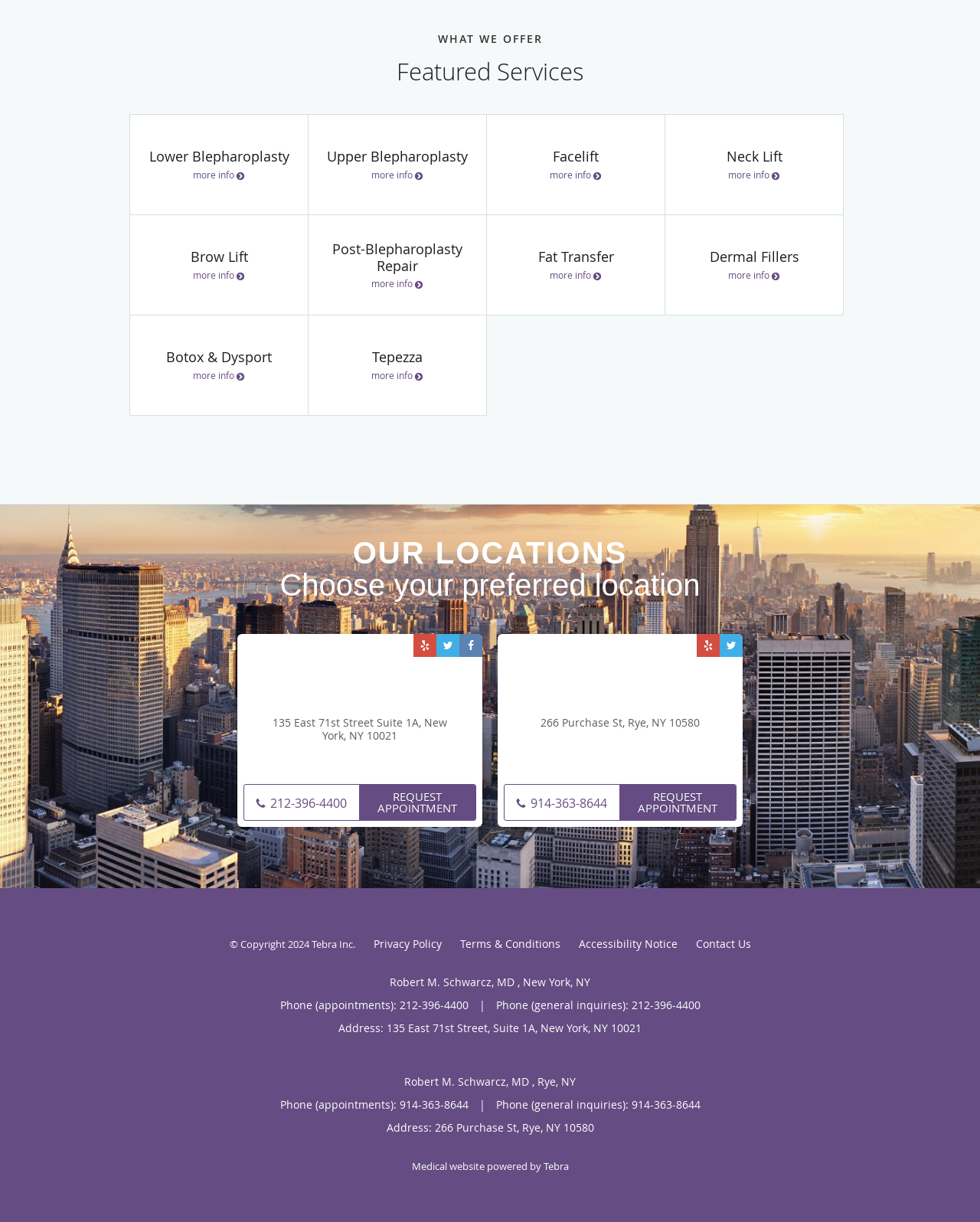Please find the bounding box coordinates for the clickable element needed to perform this instruction: "Click on Lower Blepharoplasty link".

[0.133, 0.094, 0.314, 0.176]